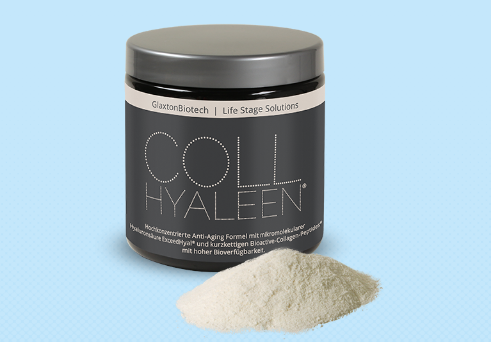What is the purpose of COLL HYALEN?
Based on the image, answer the question with as much detail as possible.

According to the caption, the descriptive text on the label highlights the product's purpose as a concentrated anti-aging formula, indicating that COLL HYALEN is designed for anti-aging benefits.